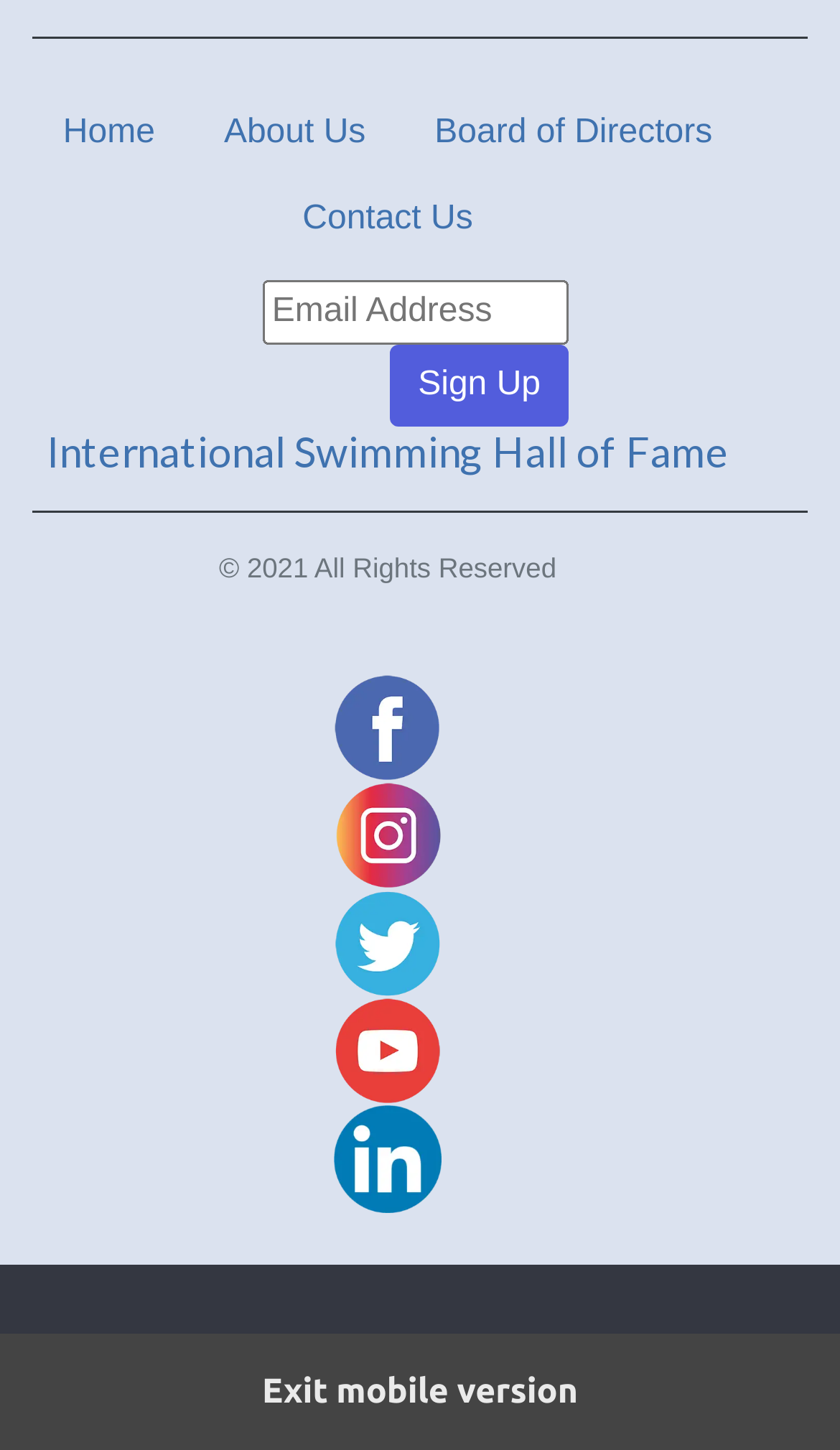What is the name of the organization?
Based on the image, answer the question with a single word or brief phrase.

International Swimming Hall of Fame